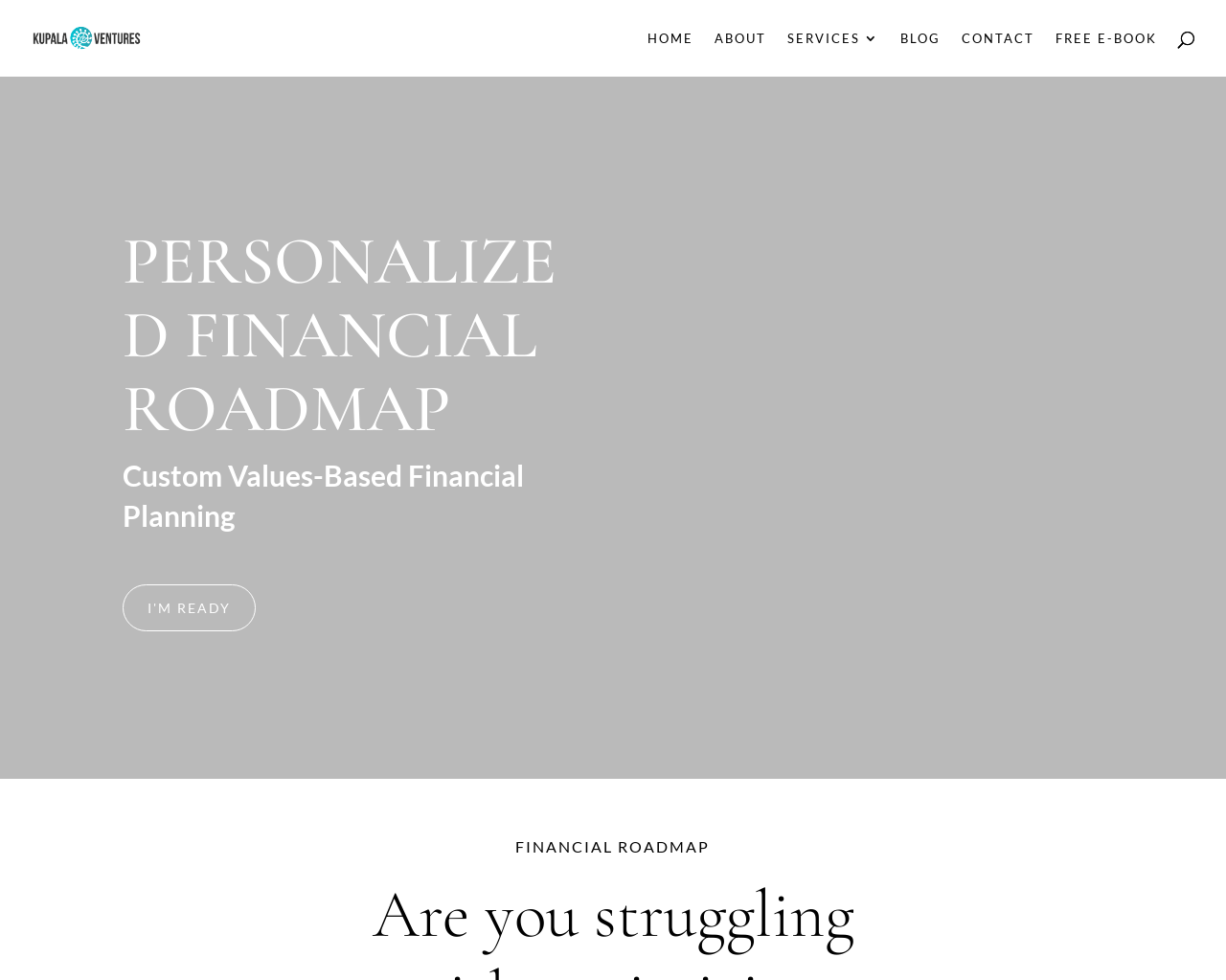Please find the bounding box coordinates of the element that needs to be clicked to perform the following instruction: "go to home page". The bounding box coordinates should be four float numbers between 0 and 1, represented as [left, top, right, bottom].

[0.528, 0.032, 0.566, 0.078]